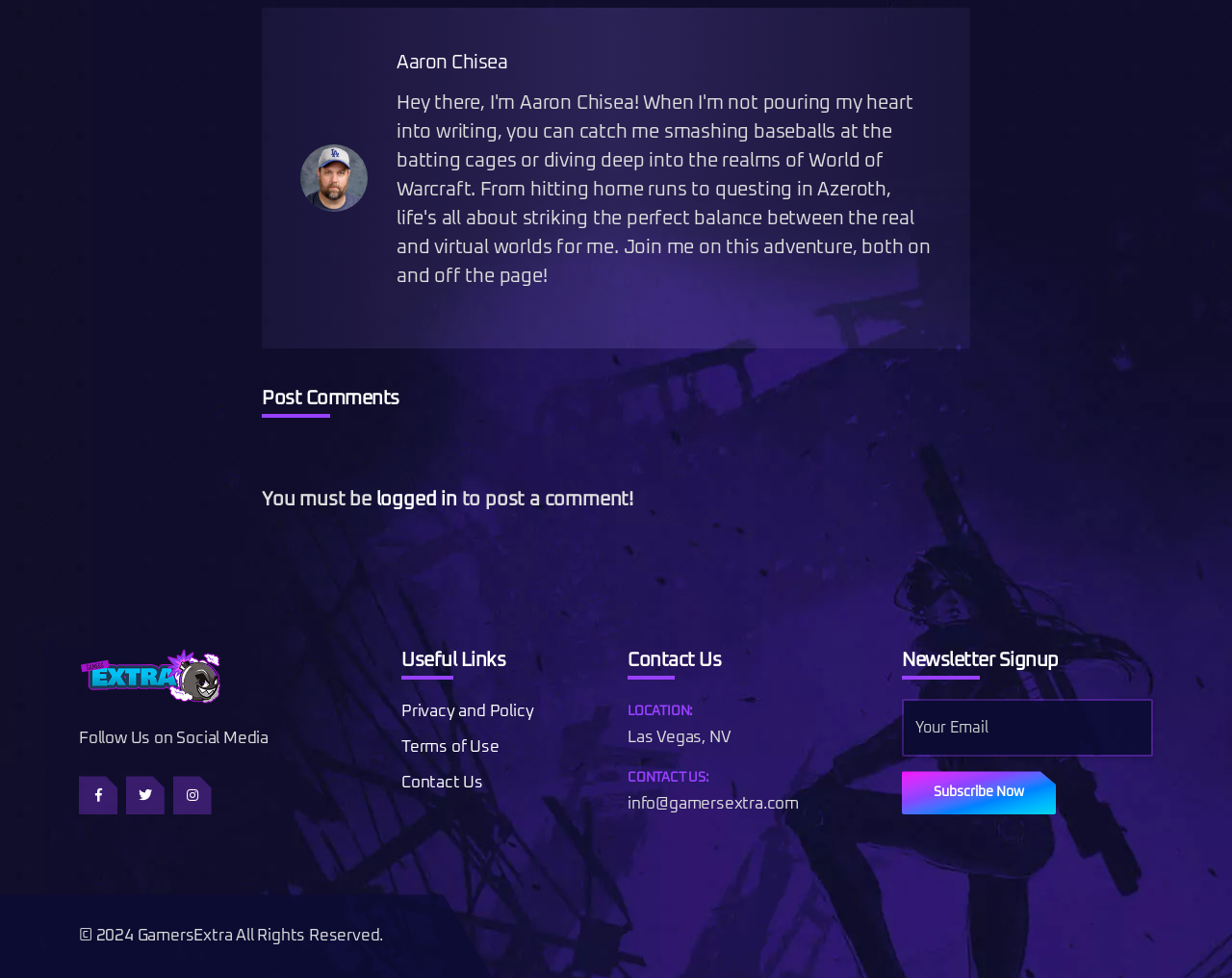From the details in the image, provide a thorough response to the question: What social media platforms can users follow?

The webpage has links to follow the website on social media platforms, specifically Facebook, Twitter, and Instagram, located at the bottom of the webpage.